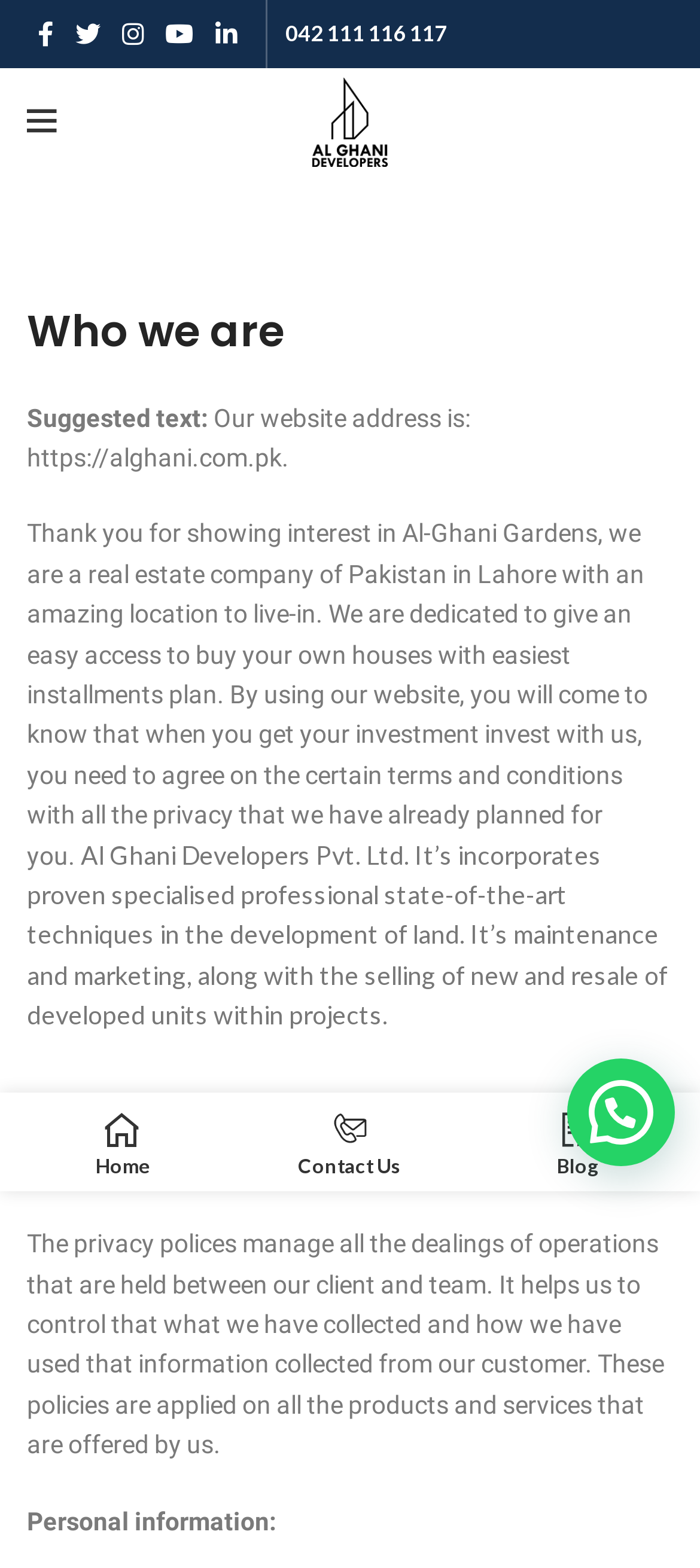What is the company's website address?
Answer the question with just one word or phrase using the image.

https://alghani.com.pk